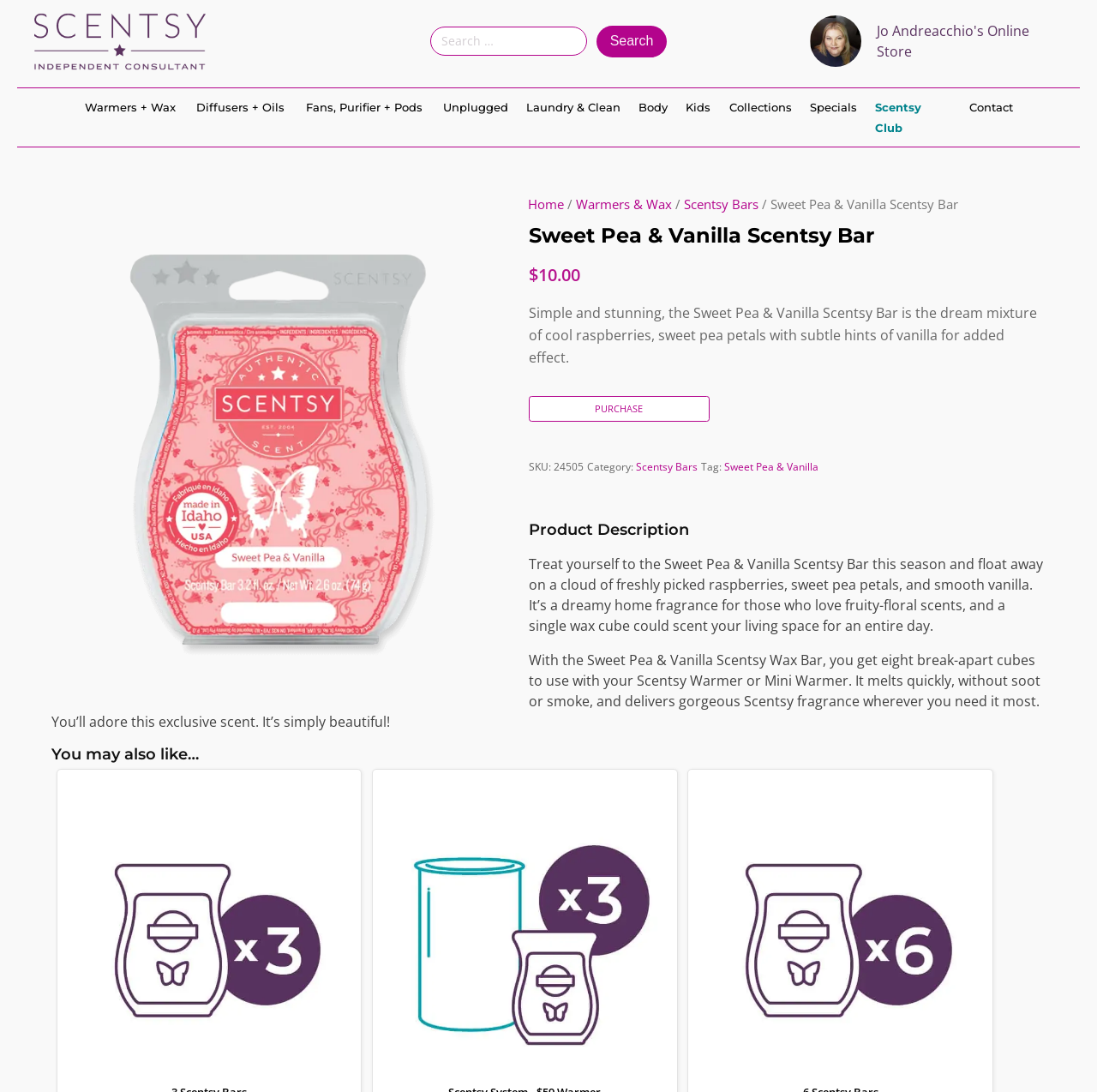Find the bounding box coordinates for the area that must be clicked to perform this action: "Explore Scentsy Bars category".

[0.58, 0.421, 0.636, 0.434]